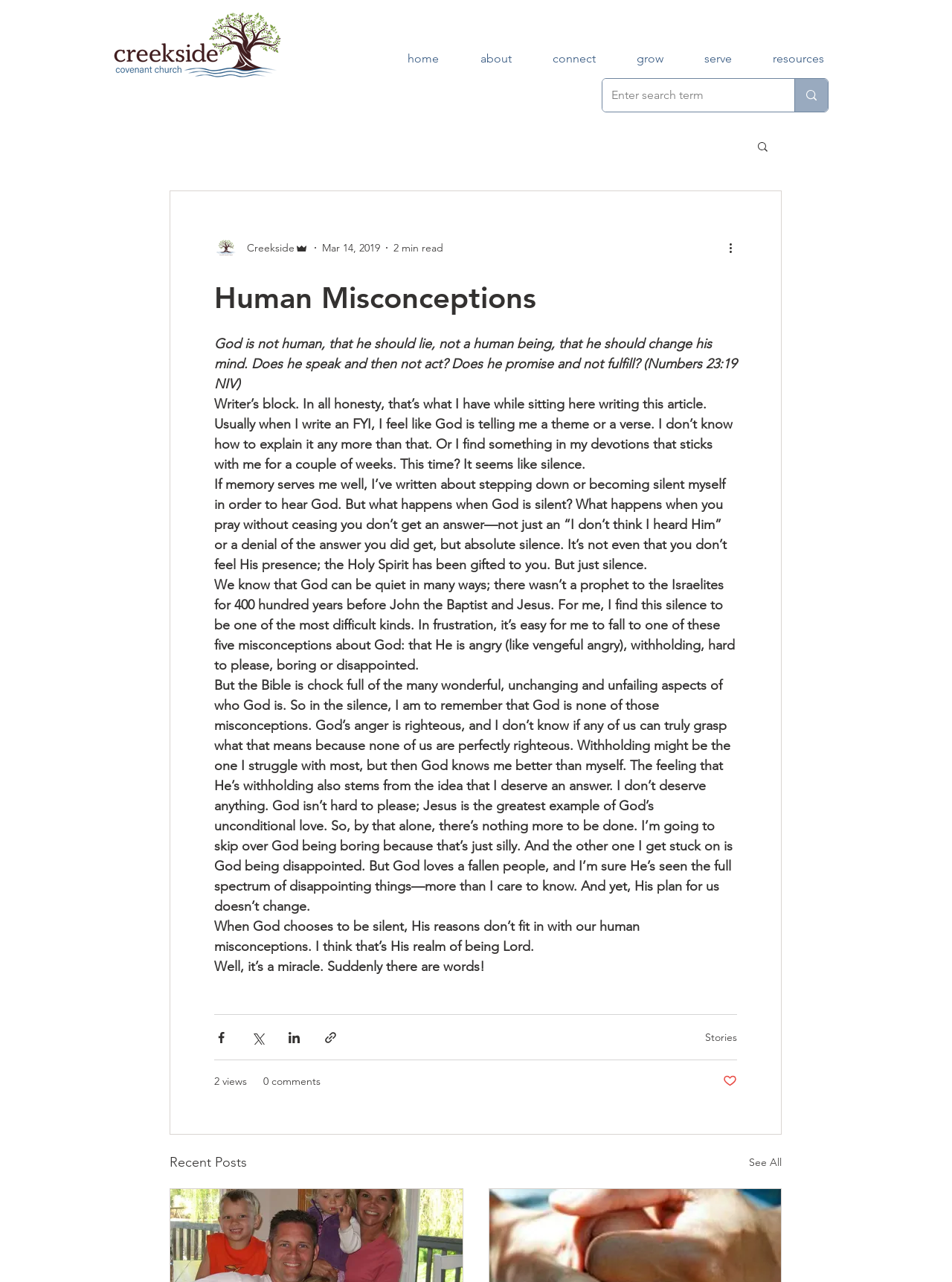What is the name of the writer?
Refer to the image and provide a thorough answer to the question.

The name of the writer is 'Admin', which is located at the top of the article section, next to the writer's picture.